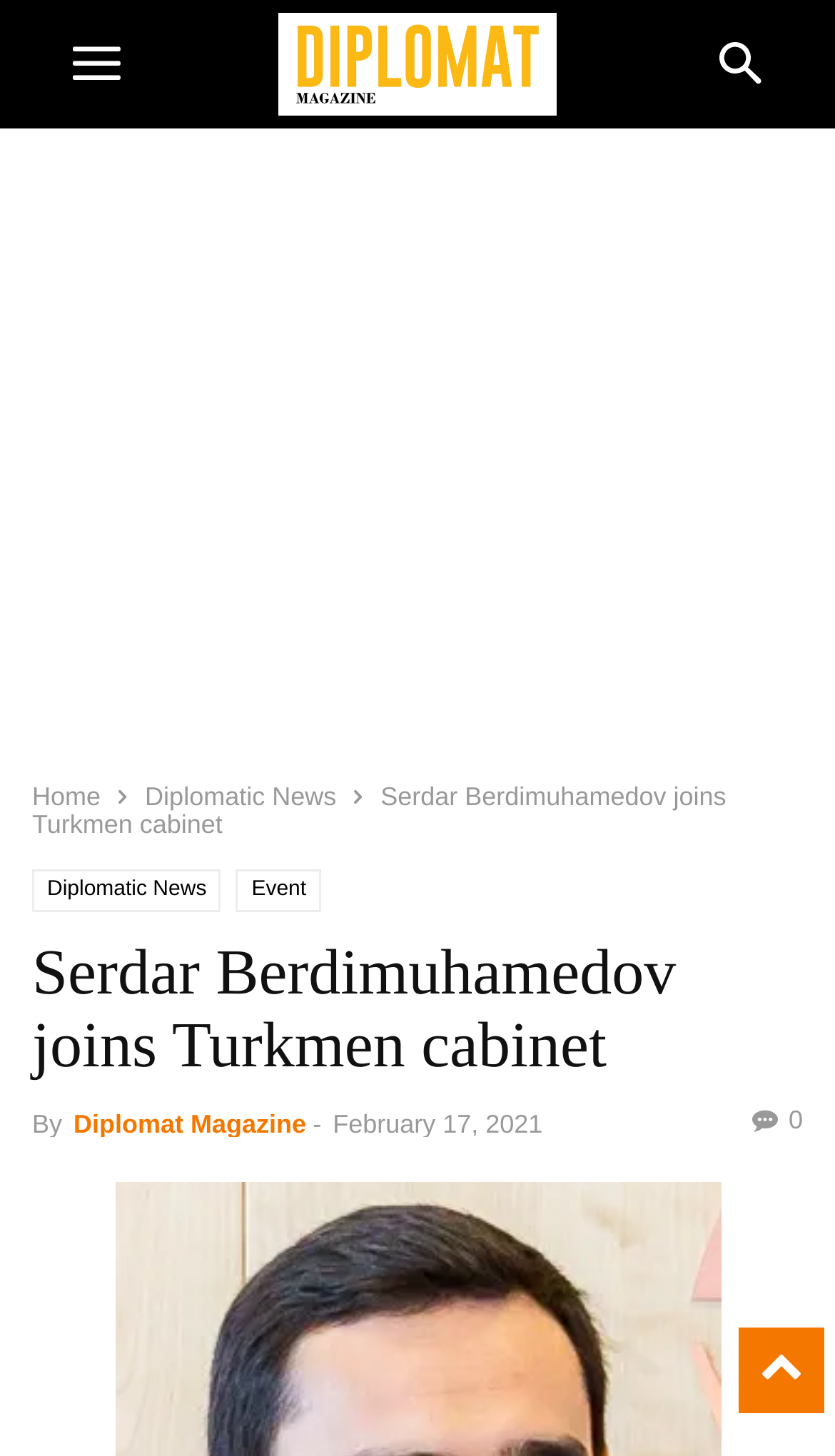What is the purpose of the button? Based on the screenshot, please respond with a single word or phrase.

Search